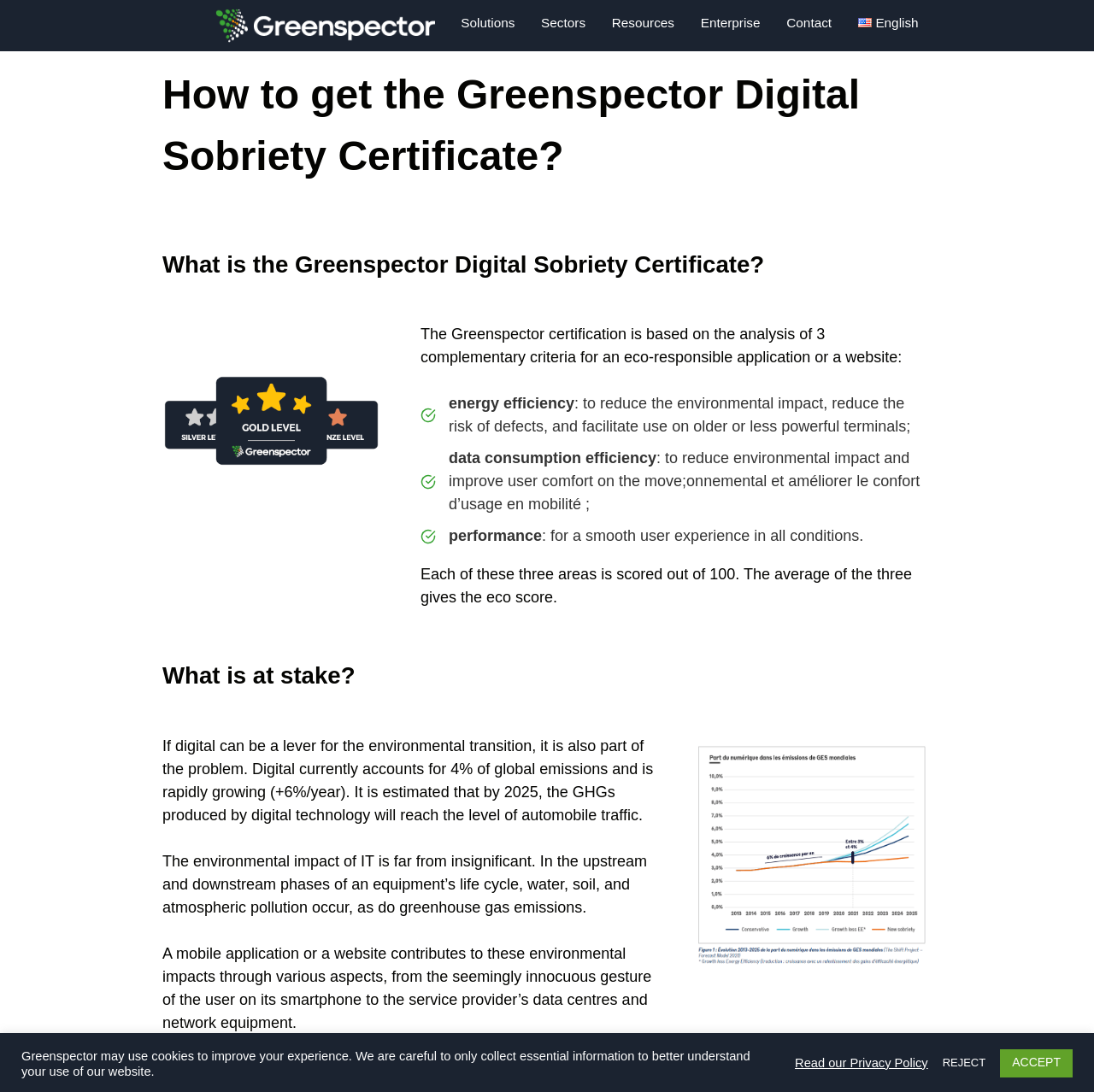Give a detailed overview of the webpage's appearance and contents.

The webpage is about Greenspector, a company that assesses the environmental impact of digital services and provides a Digital Sobriety Certificate. At the top left, there is a logo of Greenspector, an image with a link to the company's homepage. Next to it, there are several links to different sections of the website, including Solutions, Sectors, Resources, Enterprise, and Contact.

Below the navigation links, there is a main content area with several headings and paragraphs. The first heading is "How to get the Greenspector Digital Sobriety Certificate?" followed by a brief introduction to the certification process. The next heading is "What is the Greenspector Digital Sobriety Certificate?" which explains the three criteria used to evaluate the eco-responsibility of an application or website: energy efficiency, data consumption efficiency, and performance.

There are three short paragraphs explaining each of these criteria, accompanied by a figure on the right side of the page. The text explains that each criterion is scored out of 100, and the average of the three gives the eco score.

Further down, there is a heading "What is at stake?" which discusses the environmental impact of digital technology, including its contribution to global emissions and pollution. There are three paragraphs of text explaining the issue, accompanied by another figure on the right side of the page.

At the very bottom of the page, there is a notice about cookies and a link to the Privacy Policy, as well as two buttons to accept or reject the use of cookies.